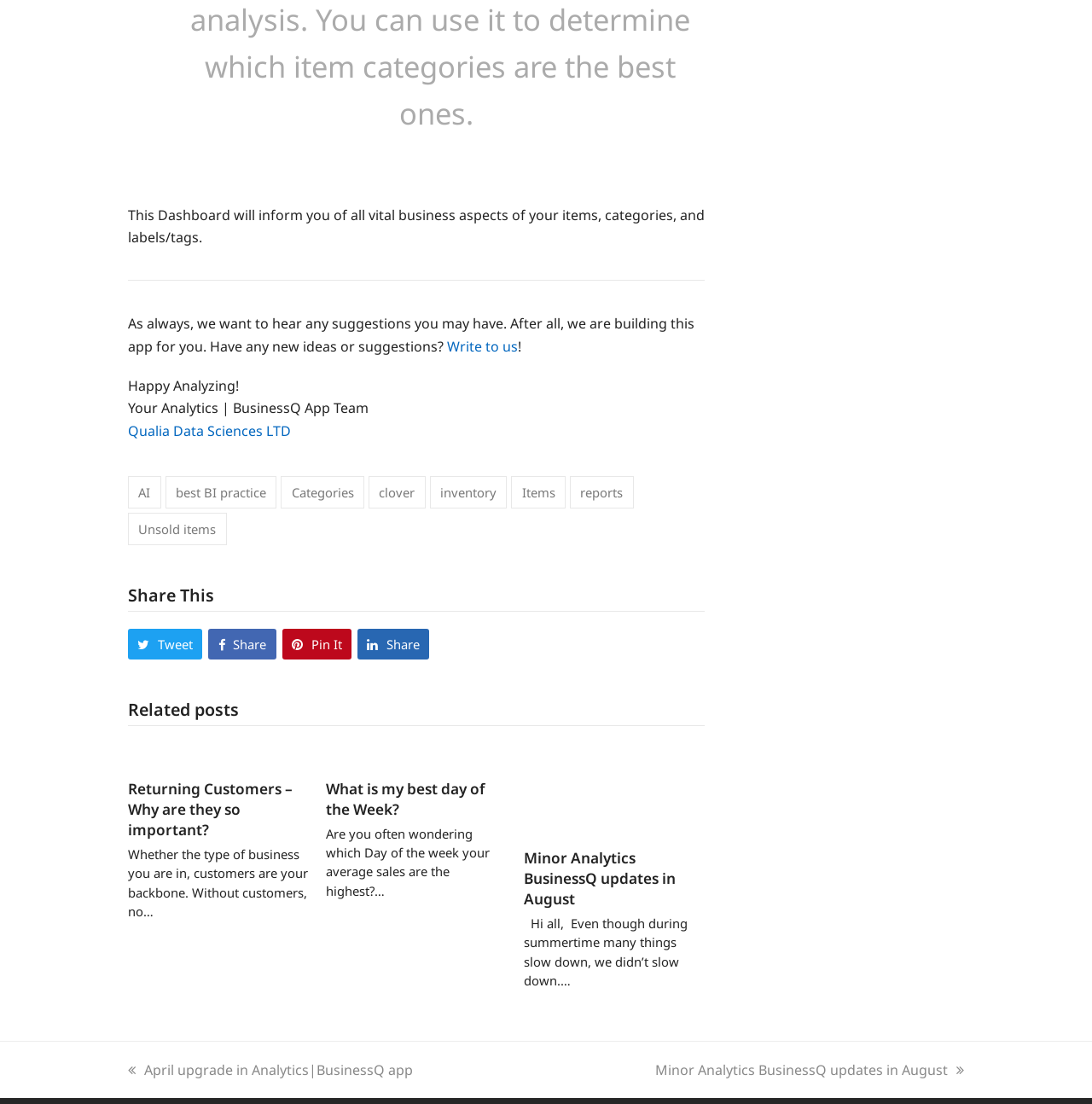Locate the coordinates of the bounding box for the clickable region that fulfills this instruction: "Share on Twitter".

[0.117, 0.57, 0.185, 0.597]